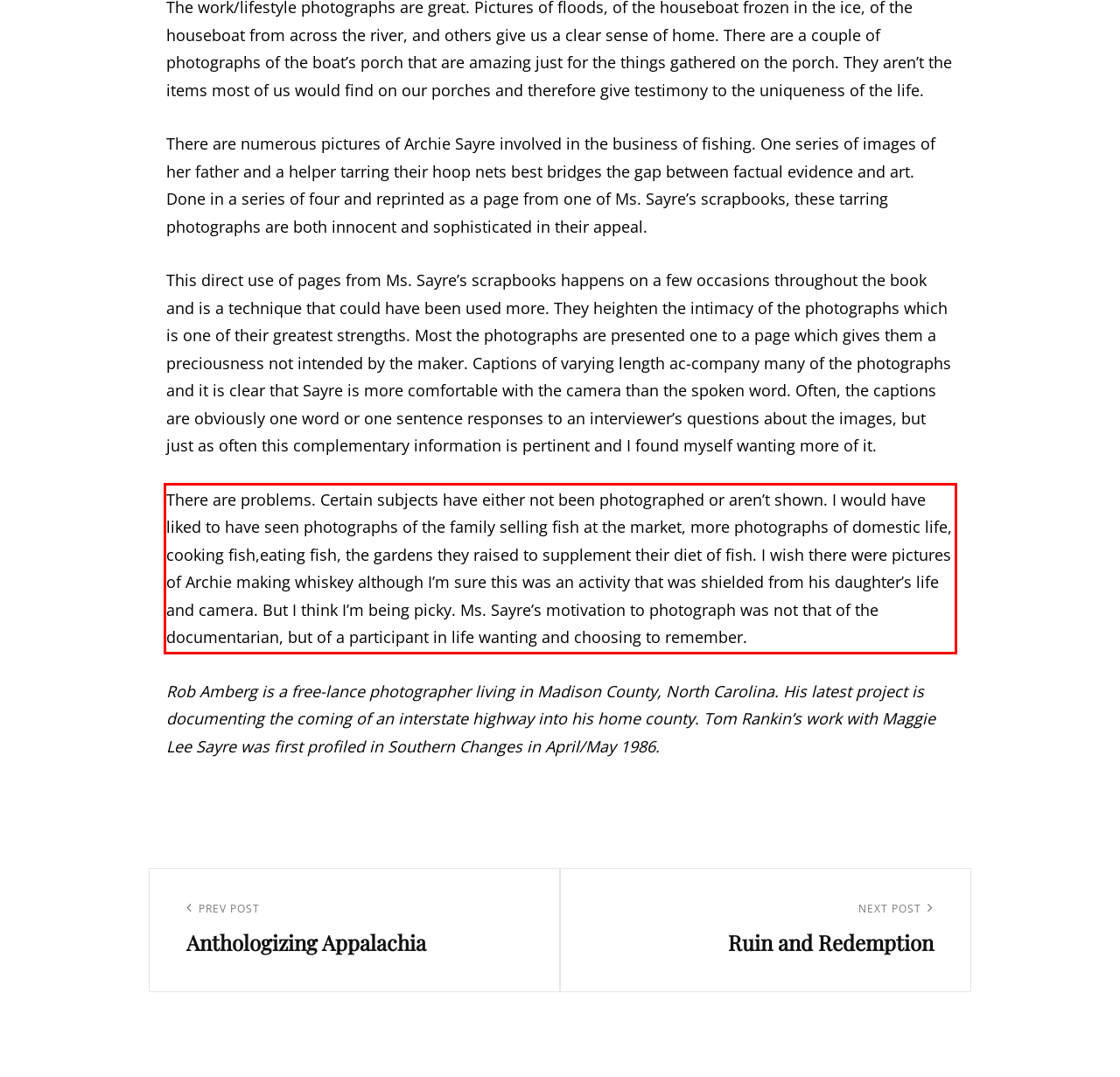You are provided with a webpage screenshot that includes a red rectangle bounding box. Extract the text content from within the bounding box using OCR.

There are problems. Certain subjects have either not been photographed or aren’t shown. I would have liked to have seen photographs of the family selling fish at the market, more photographs of domestic life, cooking fish,eating fish, the gardens they raised to supplement their diet of fish. I wish there were pictures of Archie making whiskey although I’m sure this was an activity that was shielded from his daughter’s life and camera. But I think I’m being picky. Ms. Sayre’s motivation to photograph was not that of the documentarian, but of a participant in life wanting and choosing to remember.